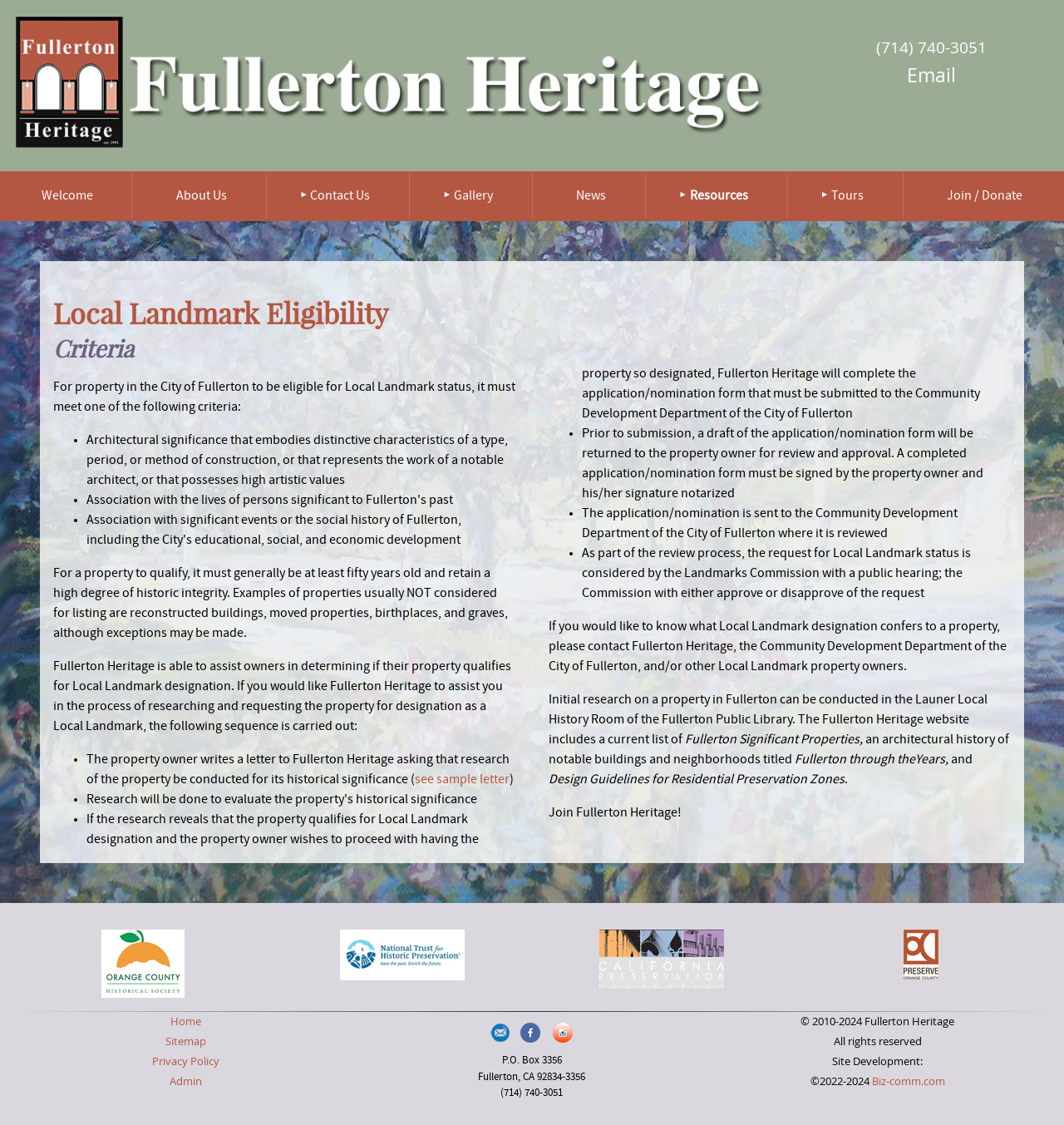How old must a property be to qualify for Local Landmark designation?
Look at the image and answer the question with a single word or phrase.

at least fifty years old